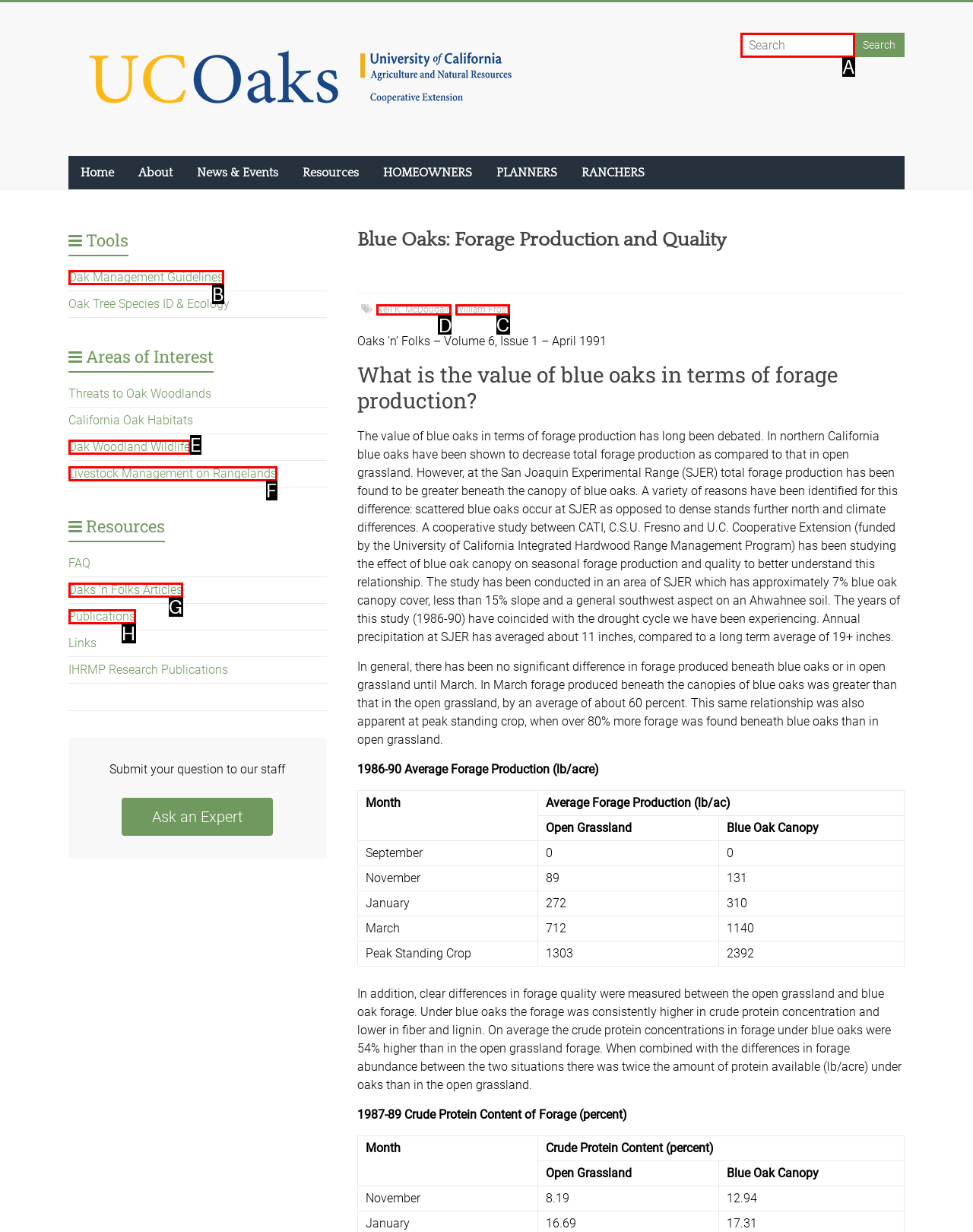Point out which UI element to click to complete this task: read the article by Neil K. McDougald
Answer with the letter corresponding to the right option from the available choices.

D